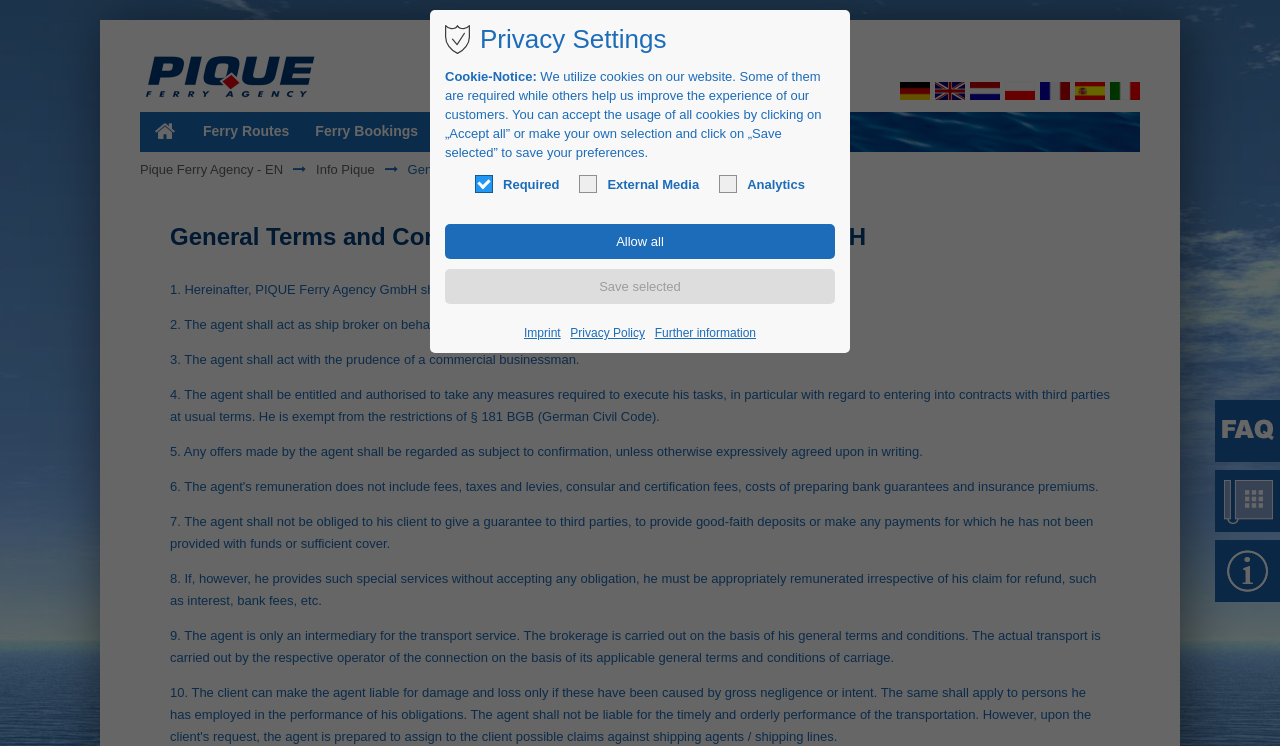What is the name of the ferry agency?
Please answer the question with as much detail as possible using the screenshot.

I found the answer by looking at the link element with the text 'Pique Ferry Agency' which is located at the top left of the webpage, and also has an associated image with the same name.